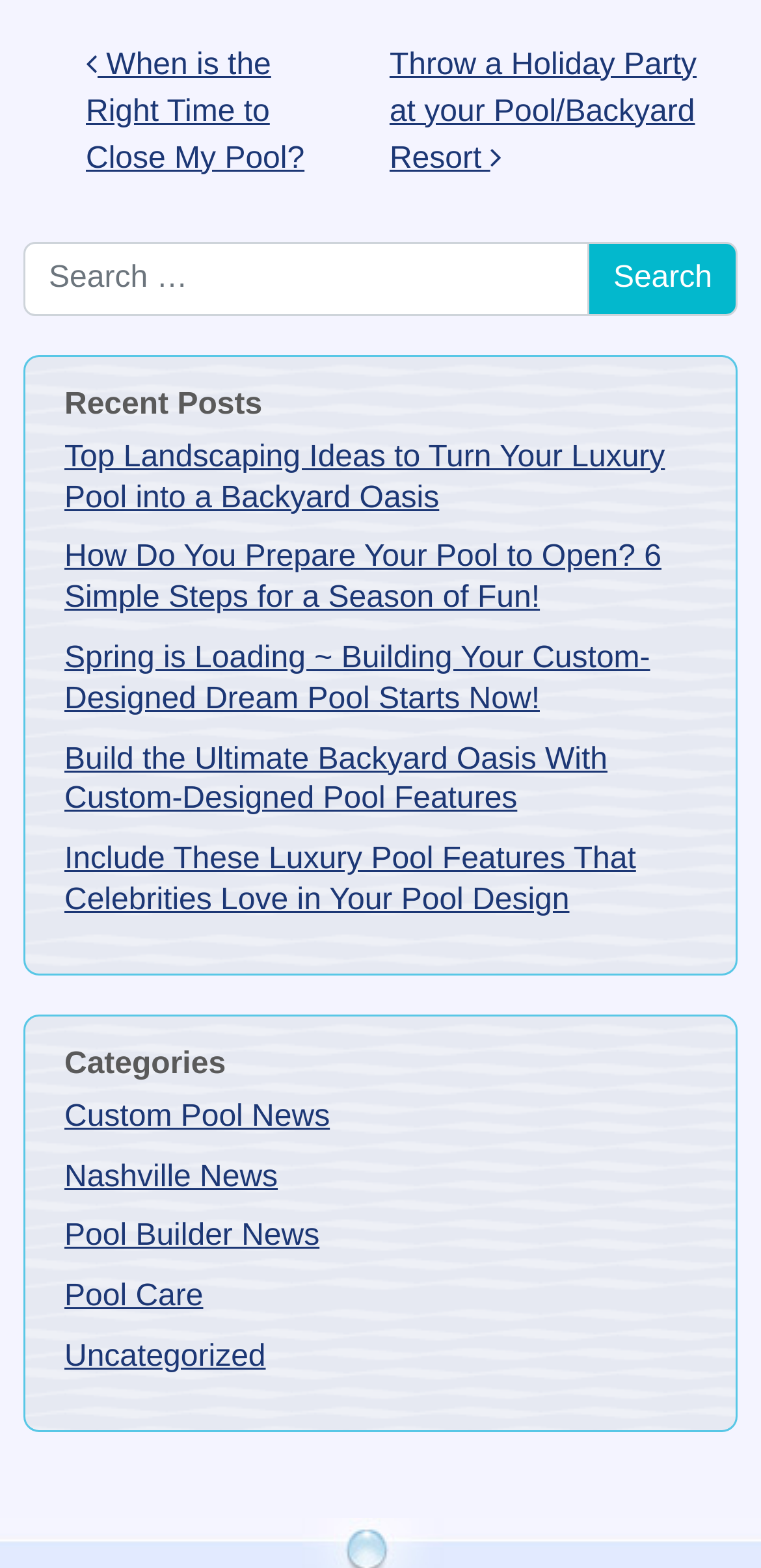Determine the bounding box coordinates of the UI element described below. Use the format (top-left x, top-left y, bottom-right x, bottom-right y) with floating point numbers between 0 and 1: Uncategorized

[0.085, 0.855, 0.349, 0.876]